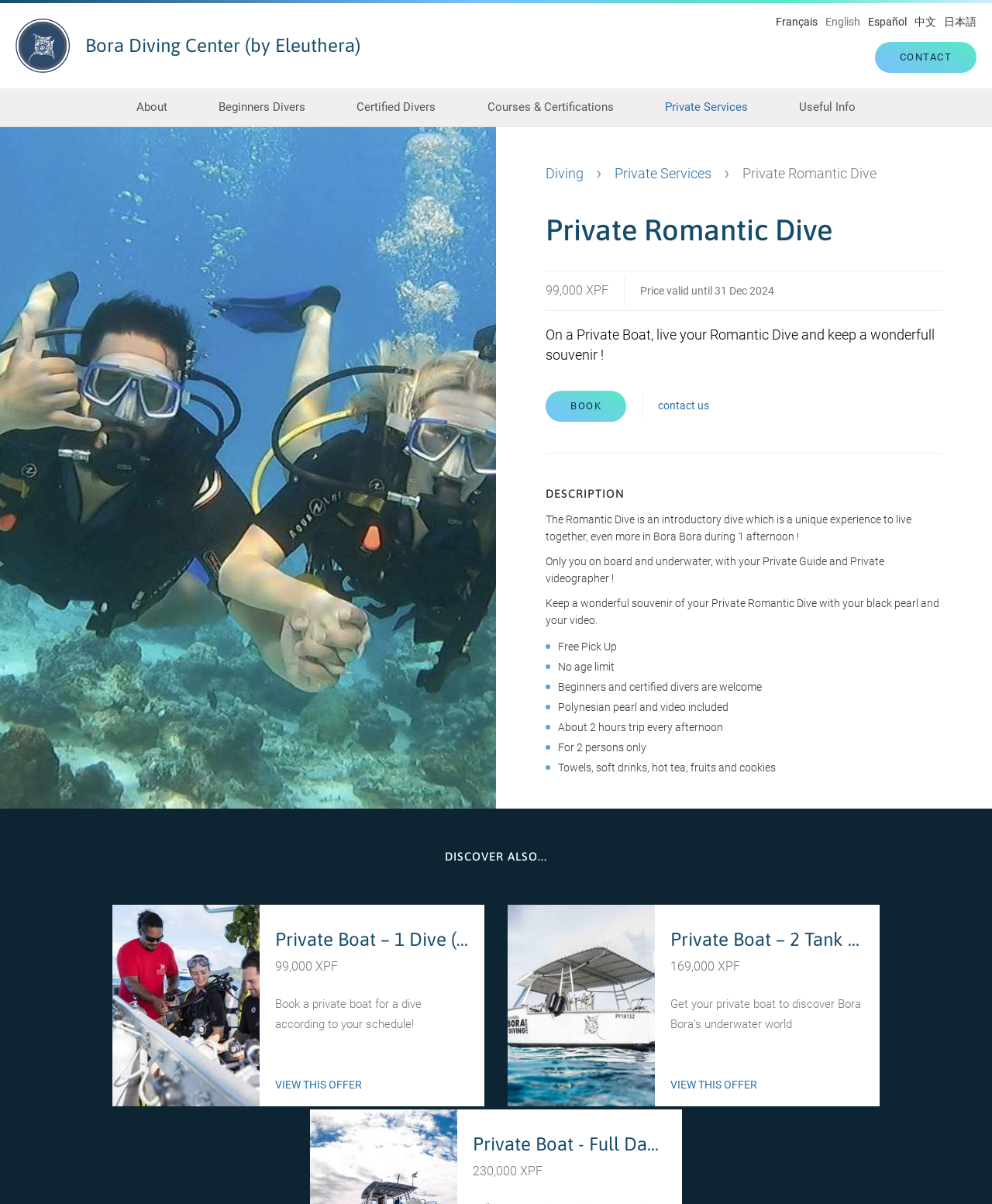What is included in the Private Romantic Dive?
Based on the visual details in the image, please answer the question thoroughly.

I found the information about what is included in the Private Romantic Dive by looking at the text 'Polynesian pearl and video included' which is located in the section describing the details of the Private Romantic Dive.